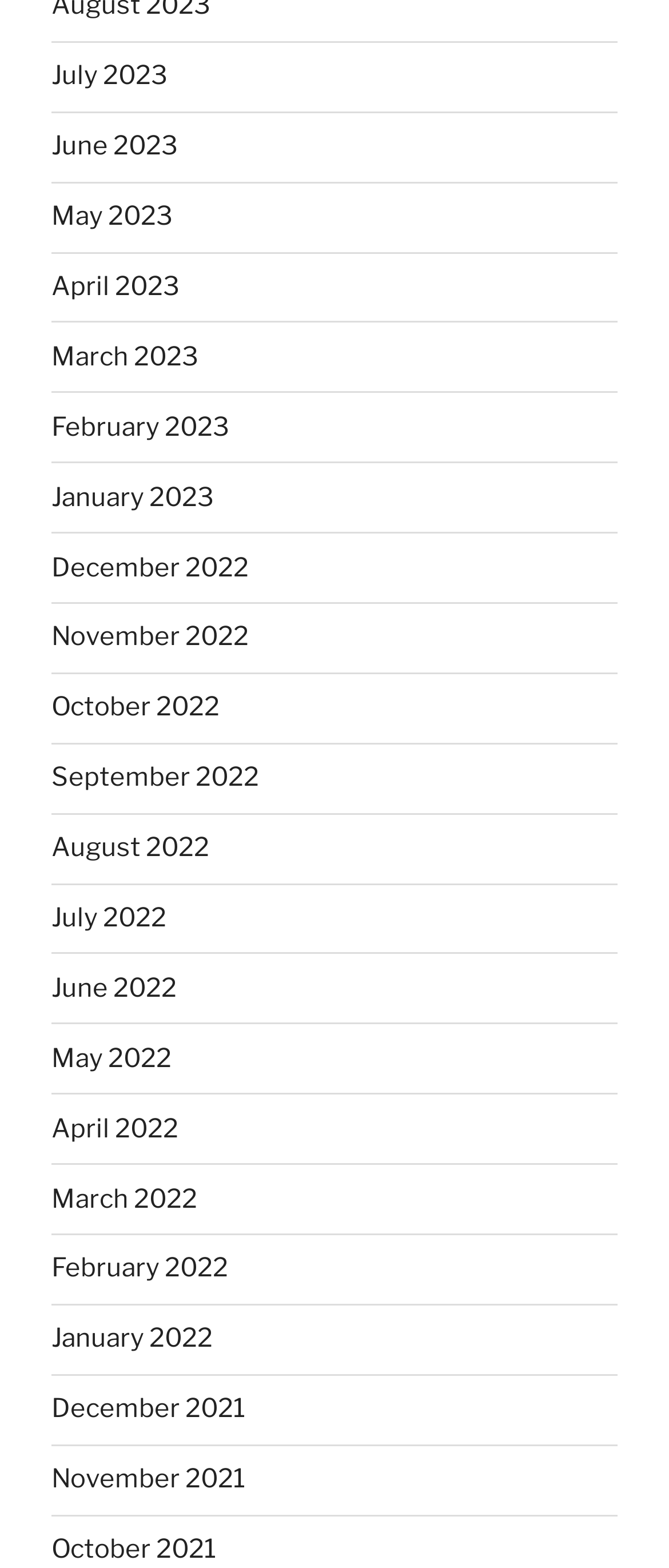Identify the bounding box coordinates of the clickable region to carry out the given instruction: "view December 2021".

[0.077, 0.889, 0.367, 0.908]